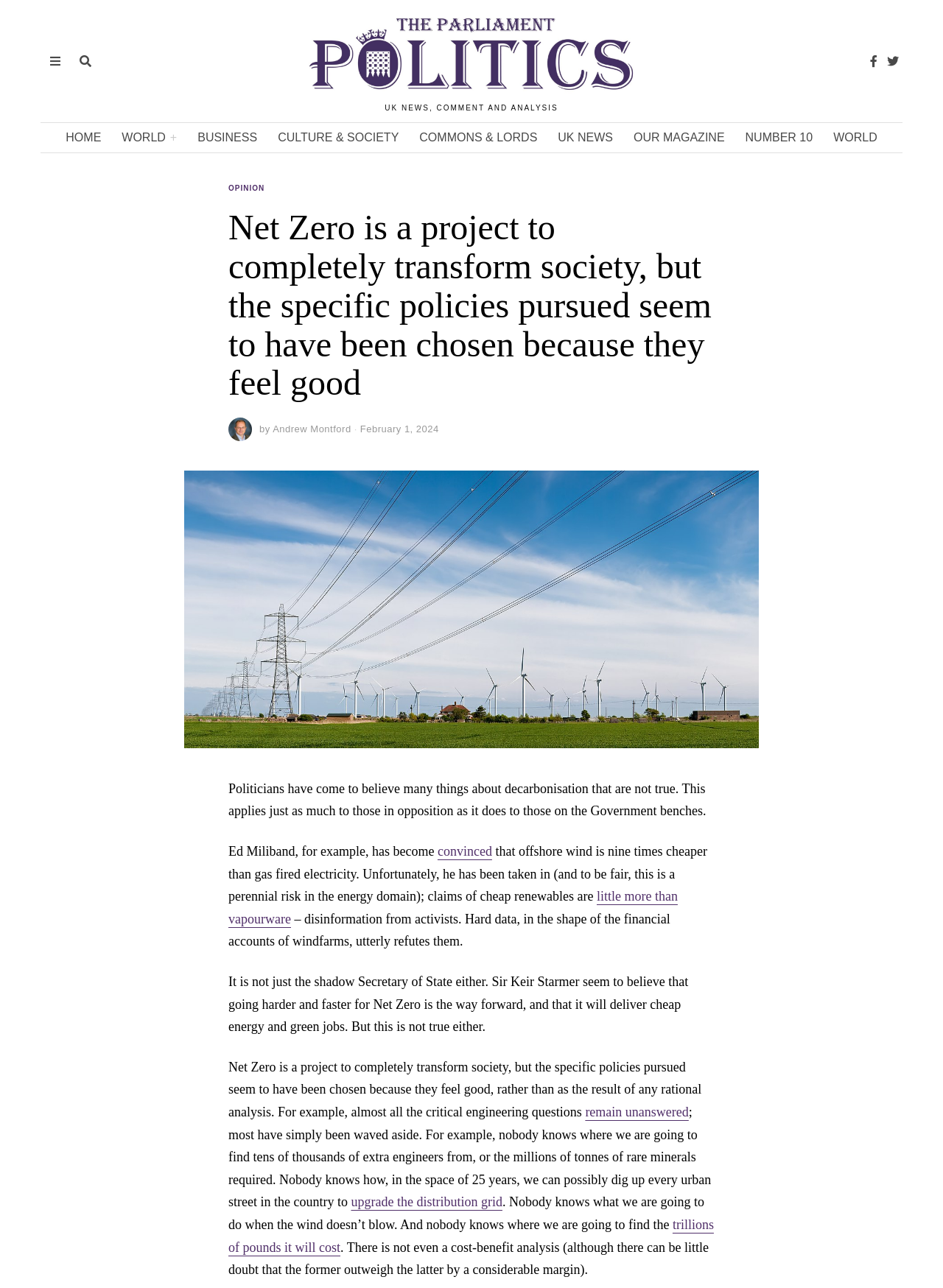Generate a comprehensive description of the contents of the webpage.

This webpage appears to be an article from a politics magazine, with a focus on UK news and analysis. At the top of the page, there is a heading that reads "Net Zero is a project to completely transform society, but the specific policies pursued seem to have been chosen because they feel good | Parliament Politics Magazine". Below this, there is a secondary heading that says "UK NEWS, COMMENT AND ANALYSIS".

To the right of these headings, there are several links, including "HOME", "WORLD+", "BUSINESS", "CULTURE & SOCIETY", "COMMONS & LORDS", "UK NEWS", "OUR MAGAZINE", "NUMBER 10", and "WORLD". These links are arranged horizontally across the top of the page.

Below the headings and links, there is a large section of text that appears to be the main article. The article is divided into several paragraphs, with headings and links scattered throughout. The text discusses politicians' beliefs about decarbonization, citing examples of misconceptions held by Ed Miliband and Sir Keir Starmer. The article argues that these beliefs are not supported by hard data and that the policies pursued are not the result of rational analysis.

There is a figure or image located to the right of the article, taking up about half of the page's width. The image is not described in the accessibility tree, so its content is unknown.

Throughout the article, there are several links to other pages or resources, including "OPINION", "Andrew Montford", "convinced", "little more than vapourware", "remain unanswered", "upgrade the distribution grid", and "trillions of pounds it will cost". These links are scattered throughout the text, often embedded within sentences or paragraphs.

At the very bottom of the page, there is a progress bar that appears to be a loading indicator, but it is not clear what it is loading or what its purpose is.